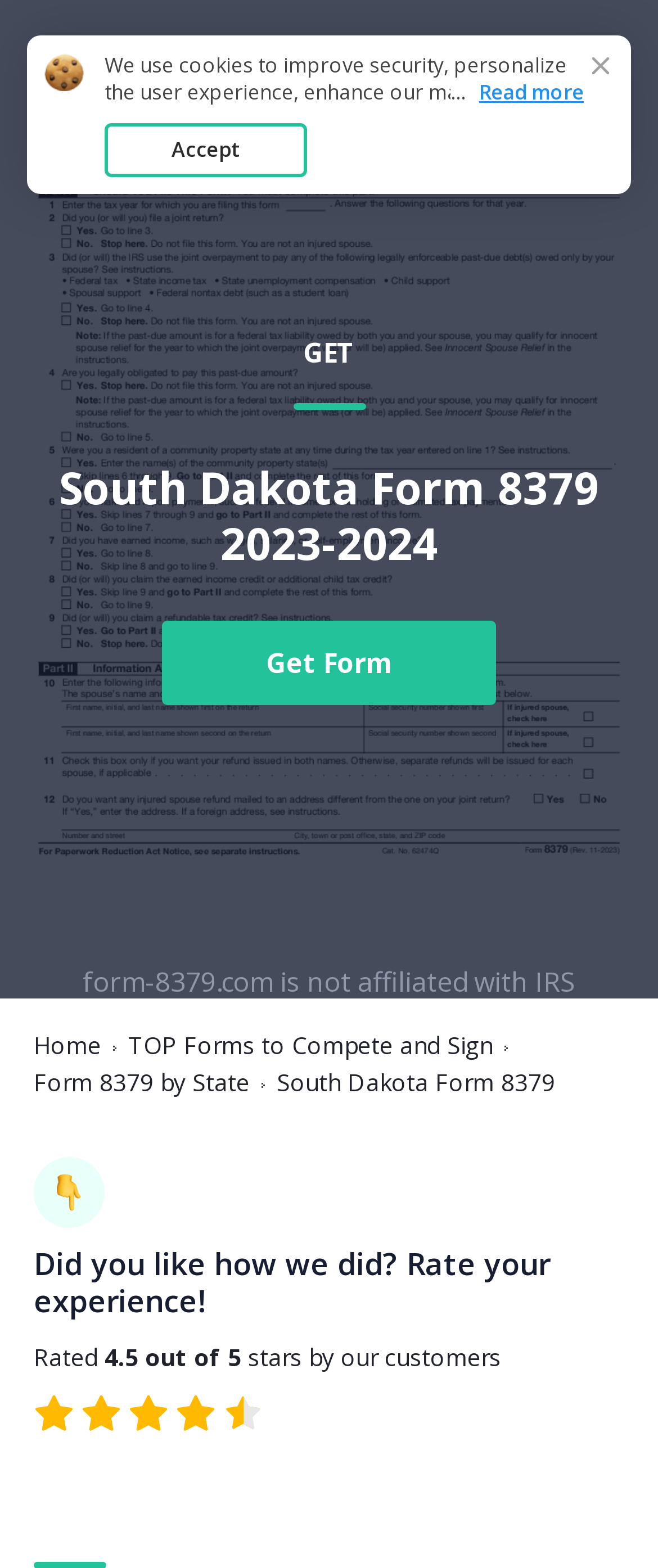Produce an extensive caption that describes everything on the webpage.

The webpage is about South Dakota Form 8379, a document required in the state. At the top, there is a large image of the form, taking up most of the width. Below the image, there is a link to "Form 8379" and a smaller image to the right. 

On the left side, there is a link to "GET South Dakota Form 8379 2023-2024" with a heading "South Dakota Form 8379 2023-2024" below it. Next to the heading, there is a "Get Form" button. 

Further down on the left, there are three links: "Home", "TOP Forms to Compete and Sign", and "Form 8379 by State". To the right of these links, there is a static text "South Dakota Form 8379". 

Below these elements, there is a section with a heading "Did you like how we did? Rate your experience!" followed by a rating system with text "Rated", "4.5 out of", and "stars by our customers". 

At the very top, there is a small static text "We use cookies to improve security..." with a link to "here" and a "Accept" button next to it. At the bottom, there are two static texts "...", and "Read more".